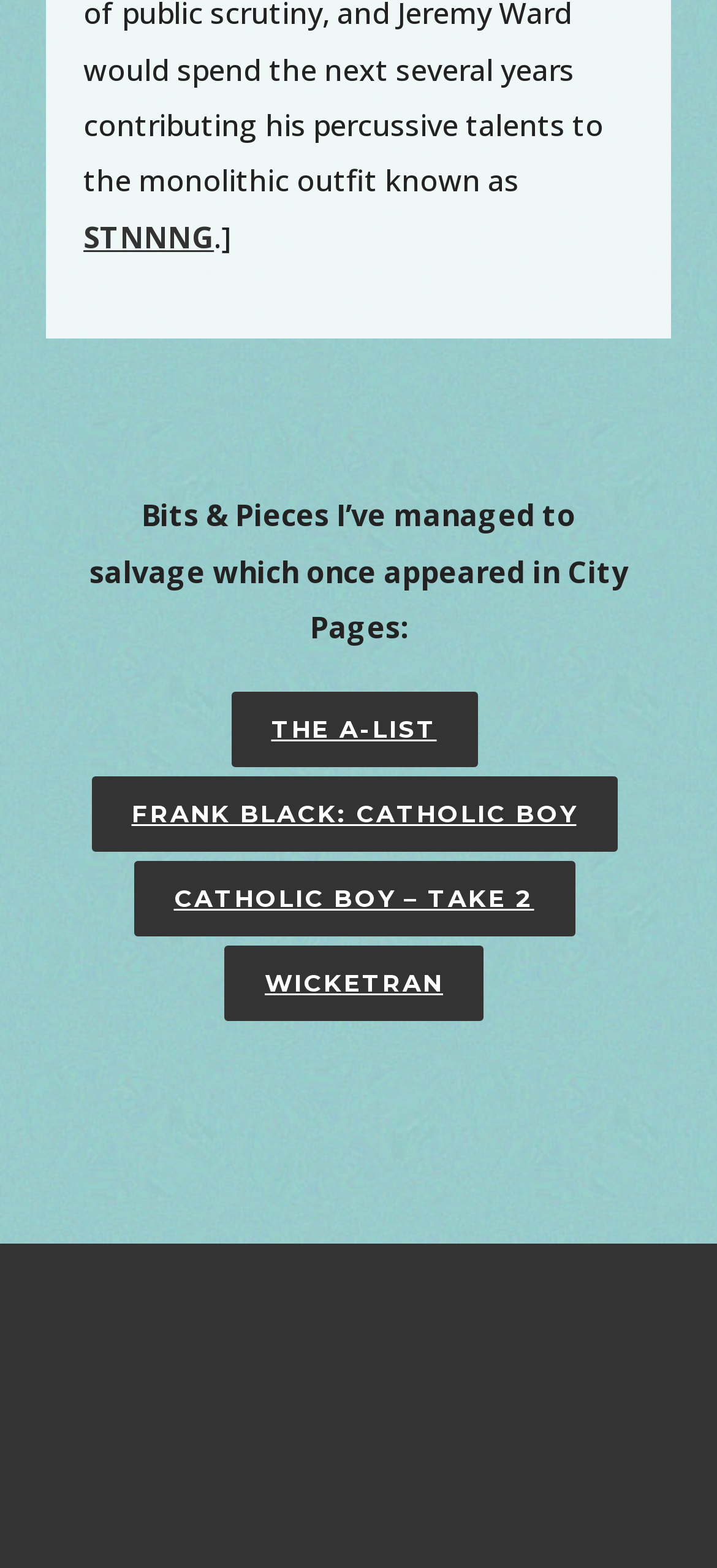Predict the bounding box for the UI component with the following description: "The A-List".

[0.322, 0.441, 0.665, 0.49]